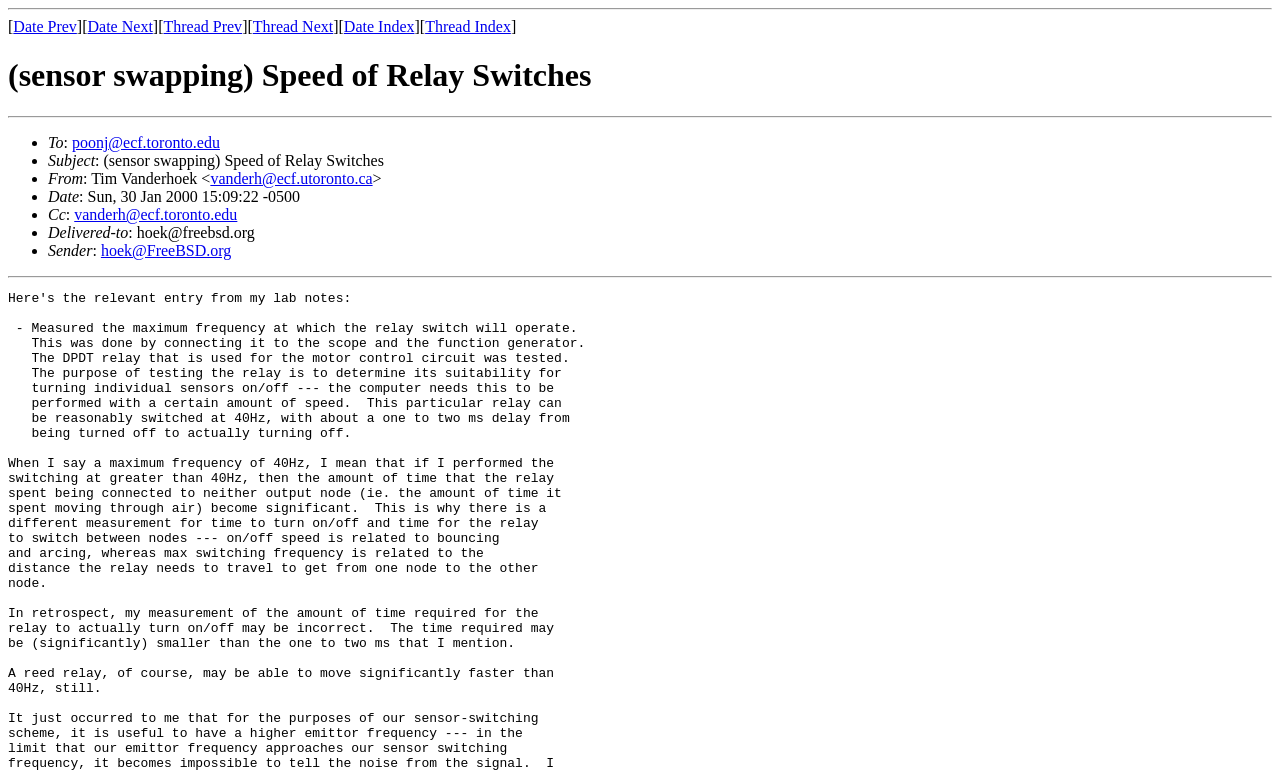Please determine the bounding box coordinates of the element to click on in order to accomplish the following task: "Go to next date". Ensure the coordinates are four float numbers ranging from 0 to 1, i.e., [left, top, right, bottom].

[0.068, 0.023, 0.119, 0.045]